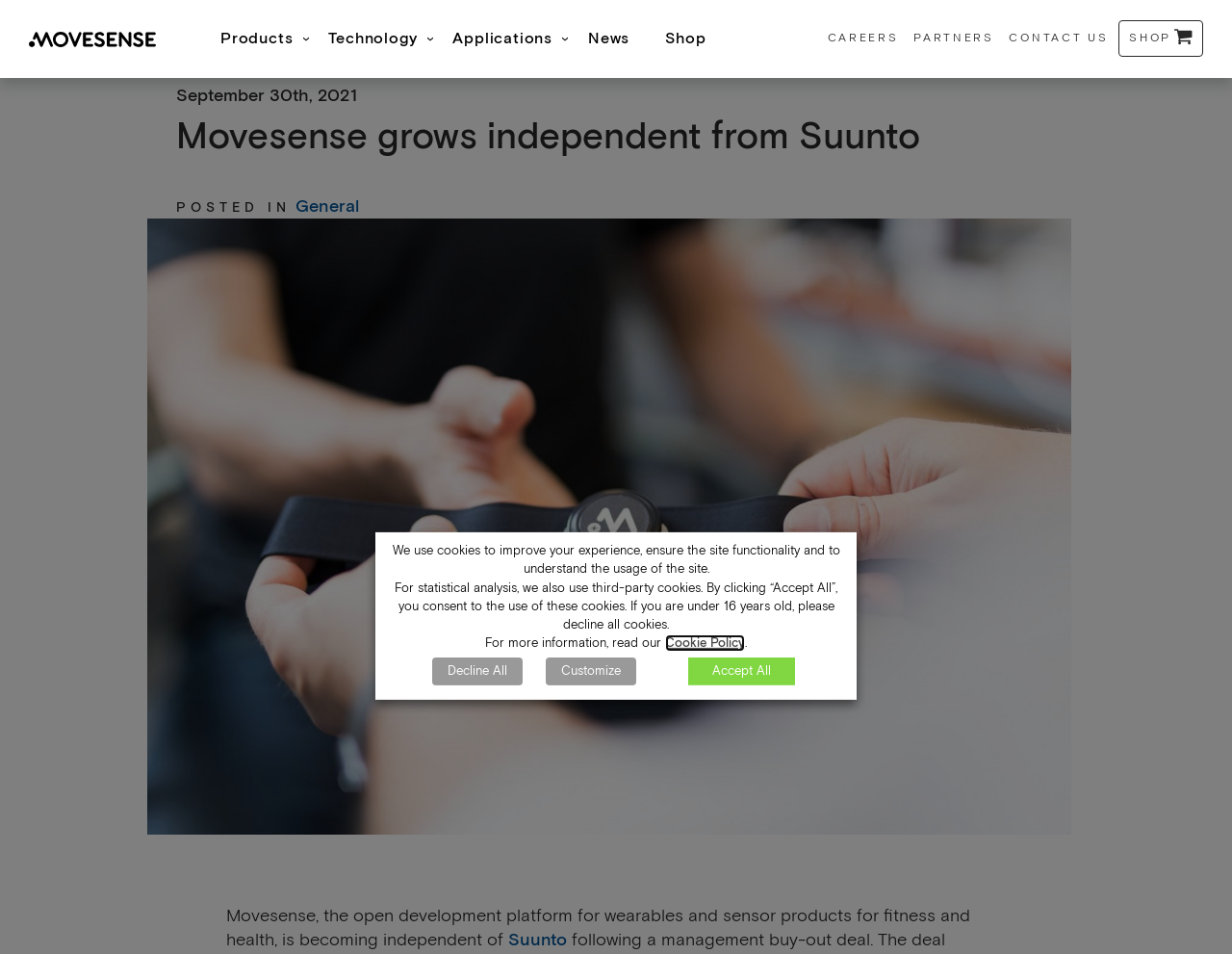Predict the bounding box of the UI element based on the description: "COFFEE & COCKTAILS". The coordinates should be four float numbers between 0 and 1, formatted as [left, top, right, bottom].

None